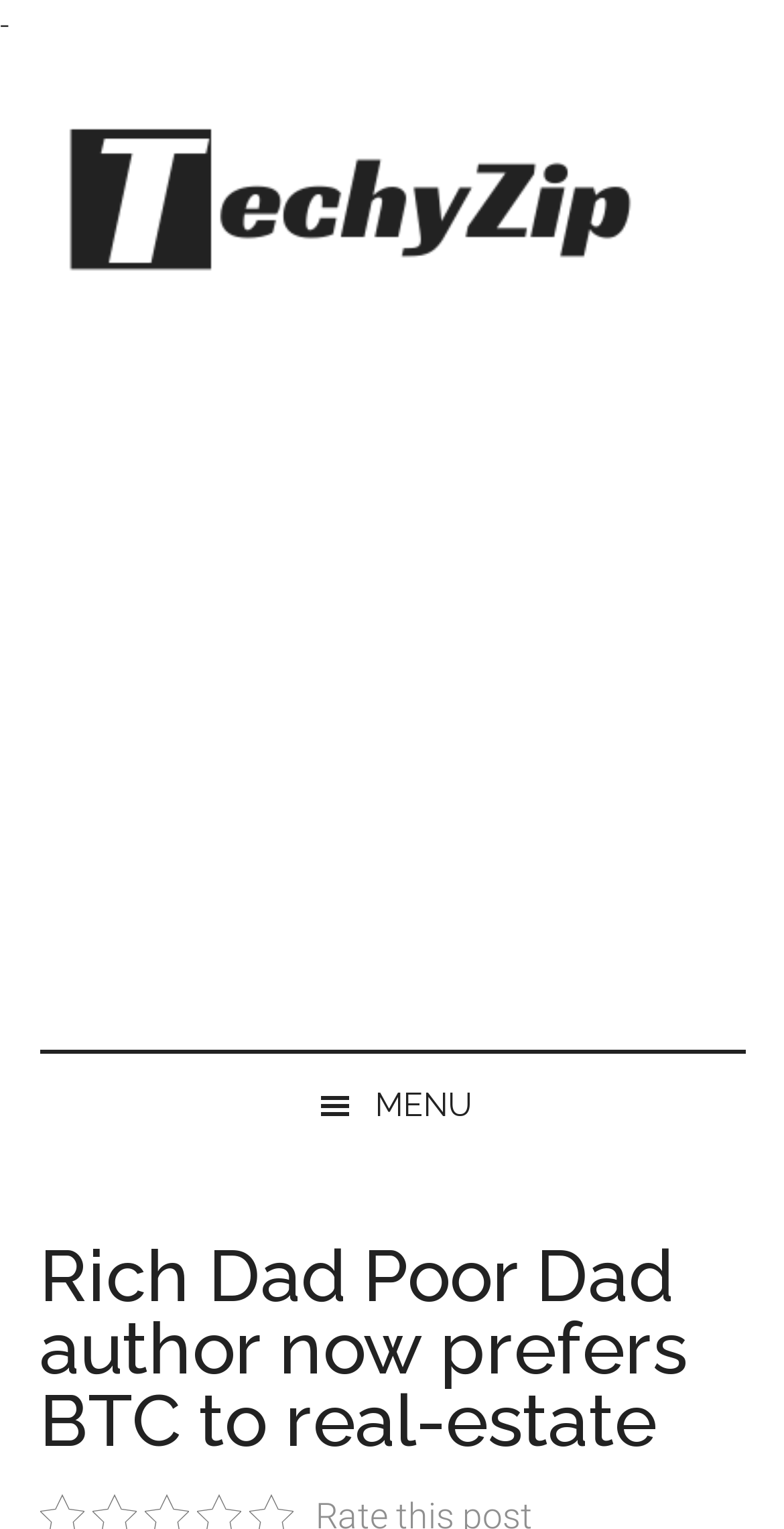Locate the bounding box of the UI element based on this description: "aria-label="Advertisement" name="aswift_1" title="Advertisement"". Provide four float numbers between 0 and 1 as [left, top, right, bottom].

[0.0, 0.22, 1.0, 0.647]